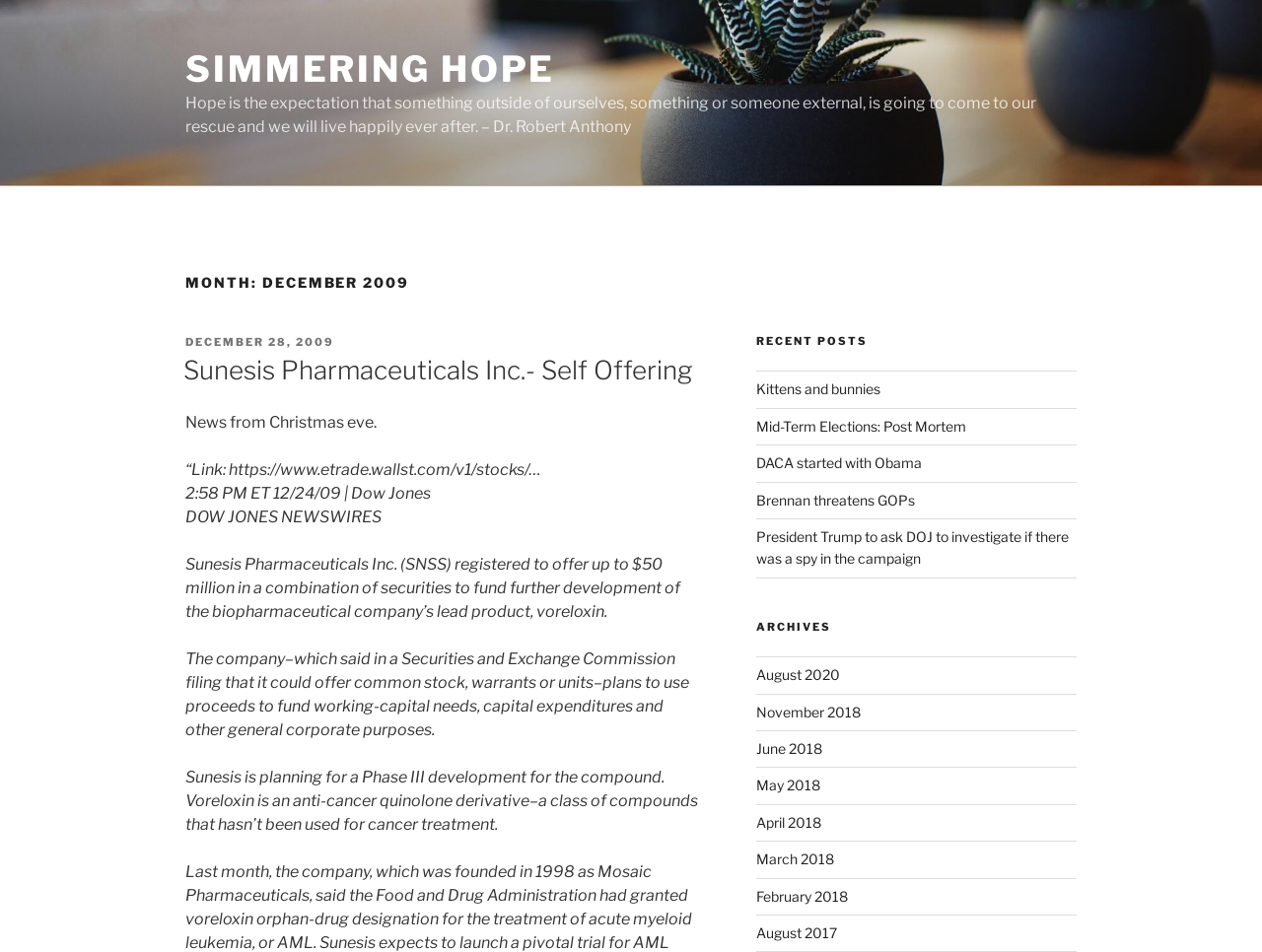How many recent posts are listed on the webpage?
Please answer using one word or phrase, based on the screenshot.

5